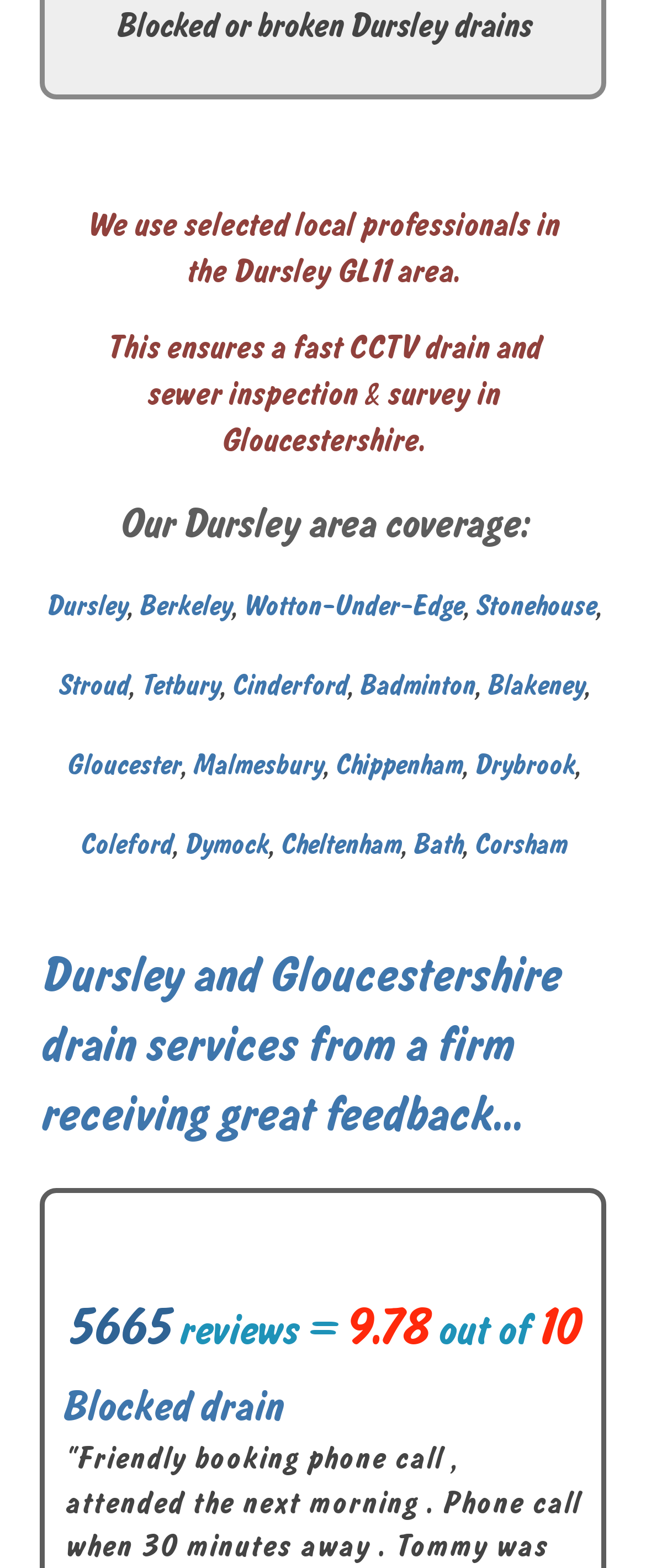What is the issue mentioned in the heading 'Blocked drain'?
Answer the question with a single word or phrase by looking at the picture.

Blocked drain